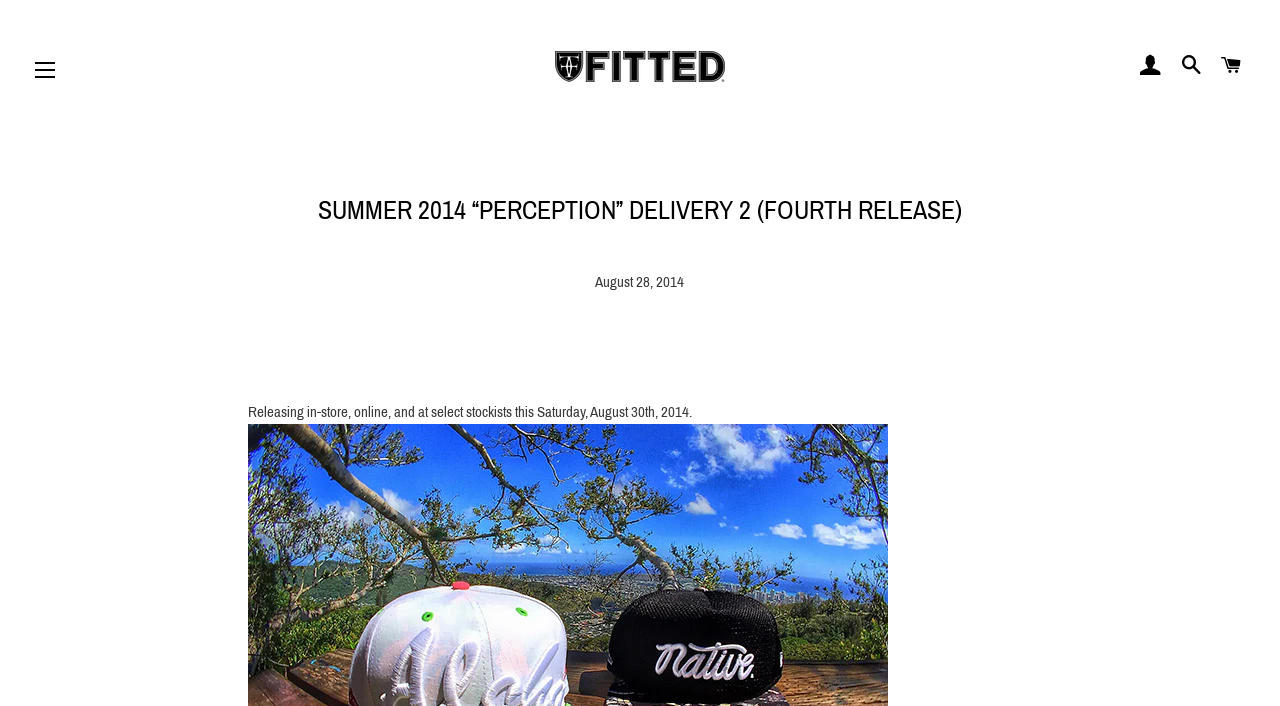How many links are present in the top navigation bar?
Answer the question with a single word or phrase, referring to the image.

4